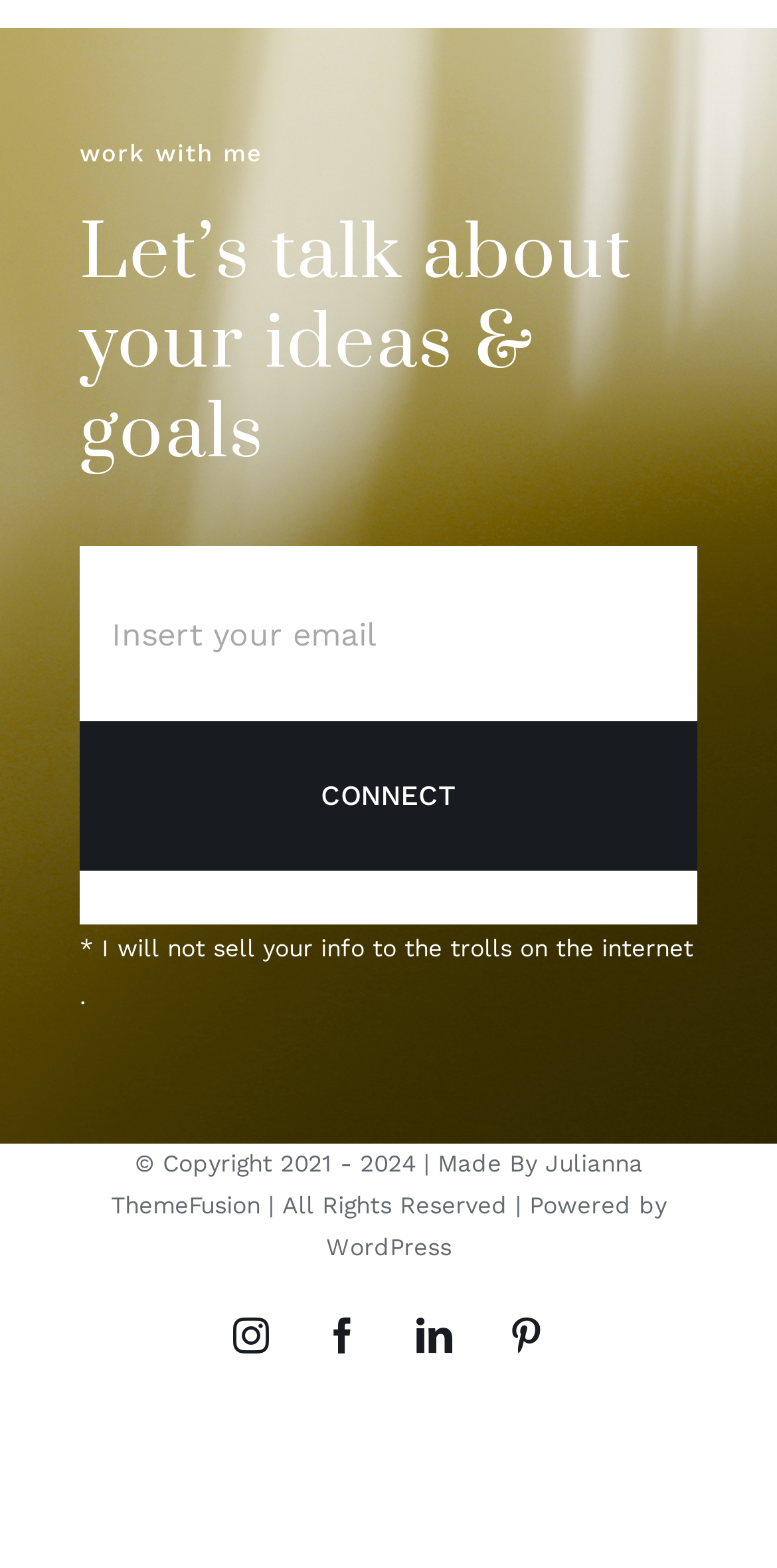Look at the image and answer the question in detail:
What is the copyright year range?

The StaticText element '© Copyright 2021 - 2024' indicates that the website's content is copyrighted from 2021 to 2024, suggesting that the website was created or updated during this time period.